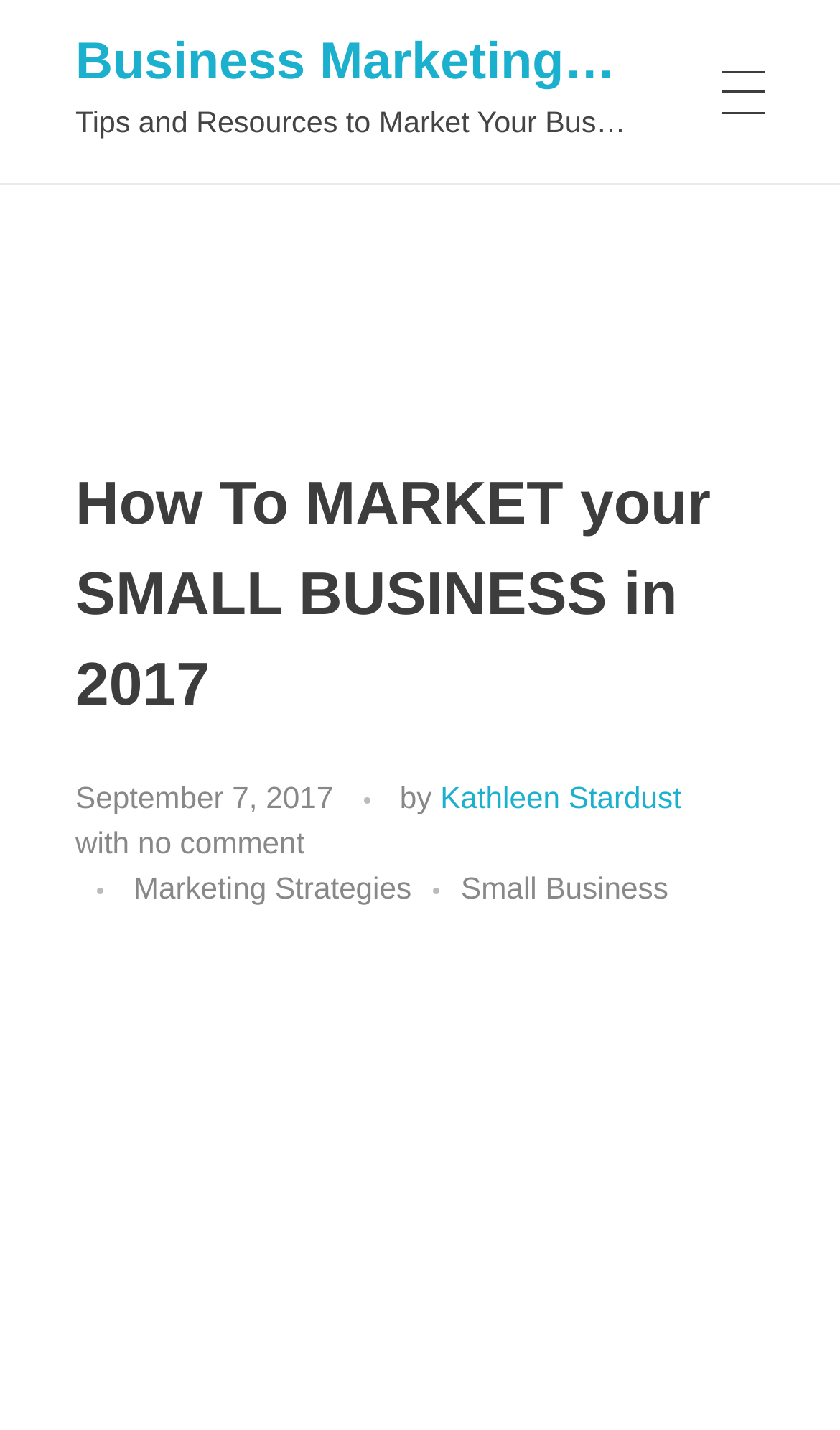Can you find and generate the webpage's heading?

How To MARKET your SMALL BUSINESS in 2017